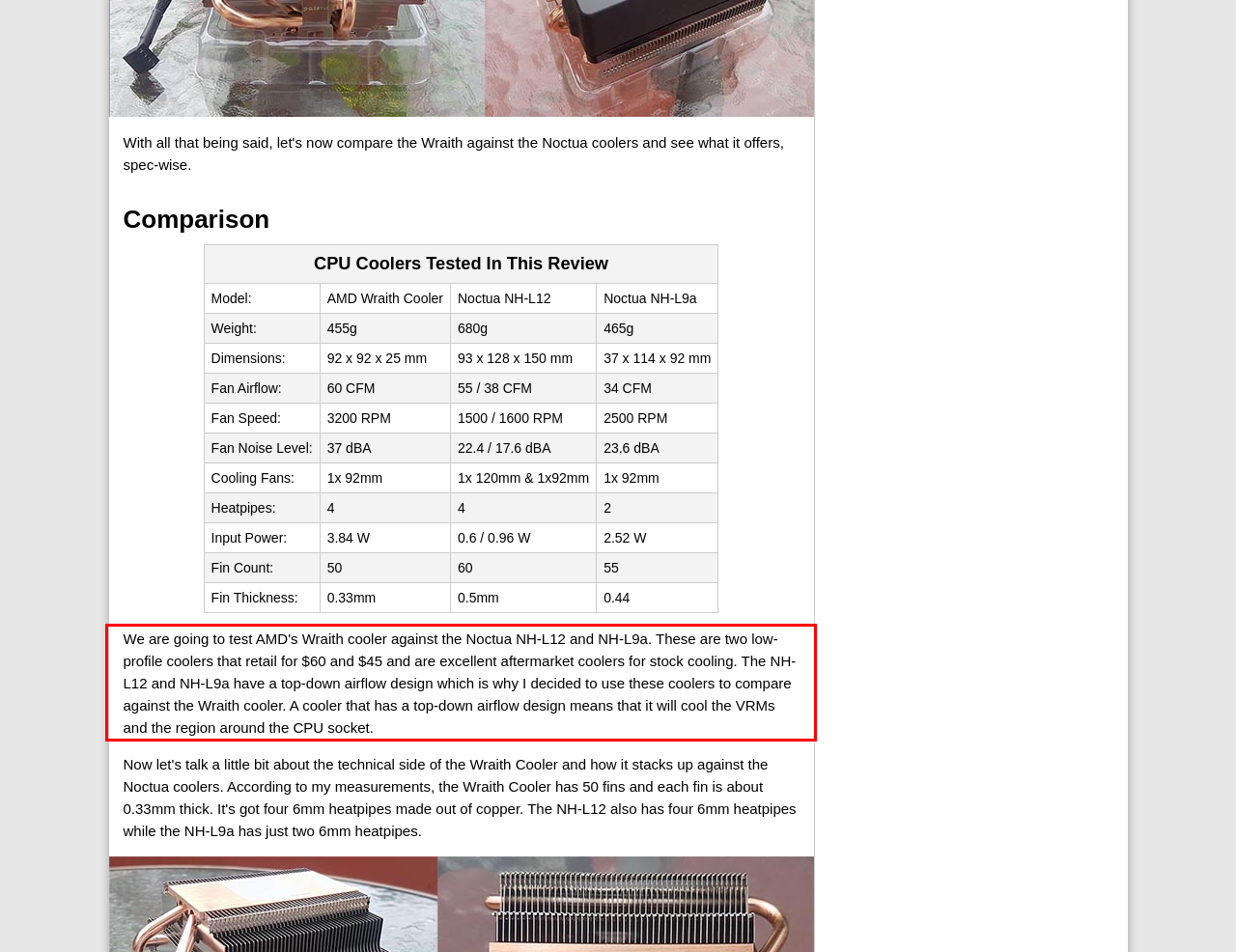With the provided screenshot of a webpage, locate the red bounding box and perform OCR to extract the text content inside it.

We are going to test AMD's Wraith cooler against the Noctua NH-L12 and NH-L9a. These are two low-profile coolers that retail for $60 and $45 and are excellent aftermarket coolers for stock cooling. The NH-L12 and NH-L9a have a top-down airflow design which is why I decided to use these coolers to compare against the Wraith cooler. A cooler that has a top-down airflow design means that it will cool the VRMs and the region around the CPU socket.